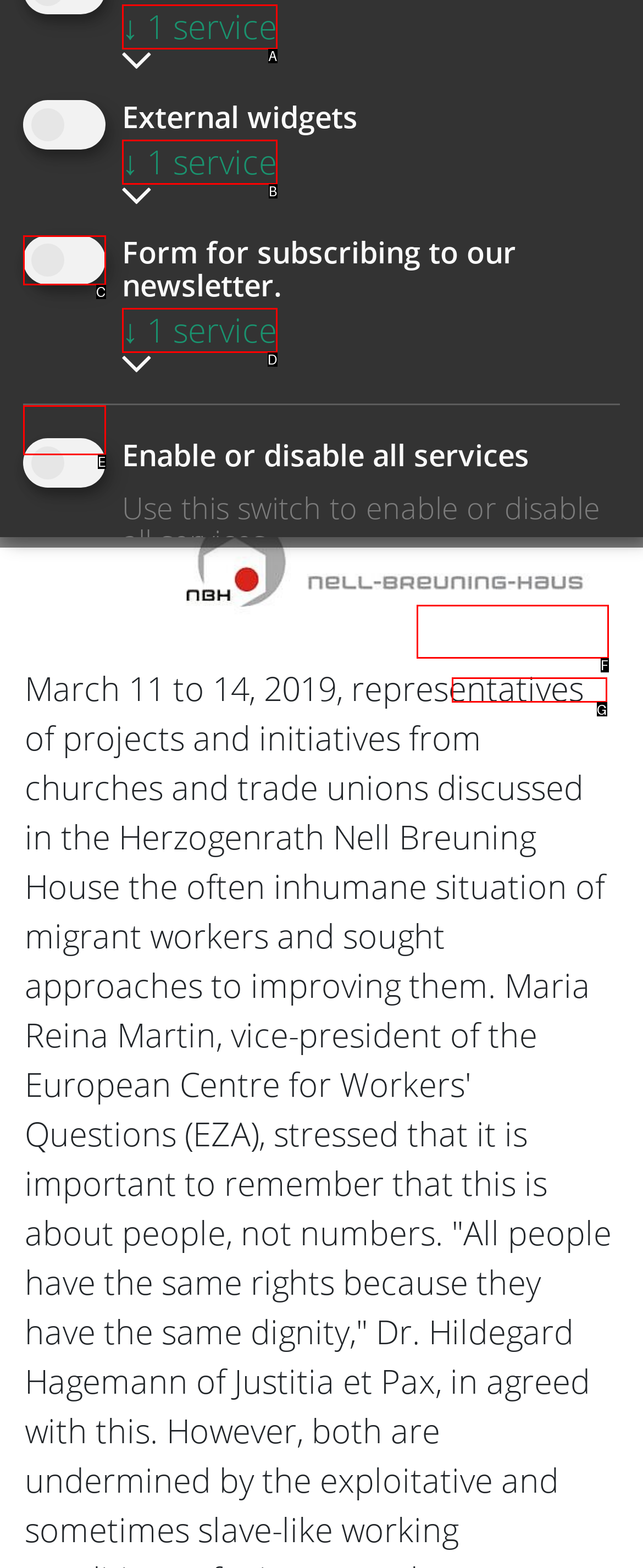Determine which option aligns with the description: ↓ 1 service. Provide the letter of the chosen option directly.

B